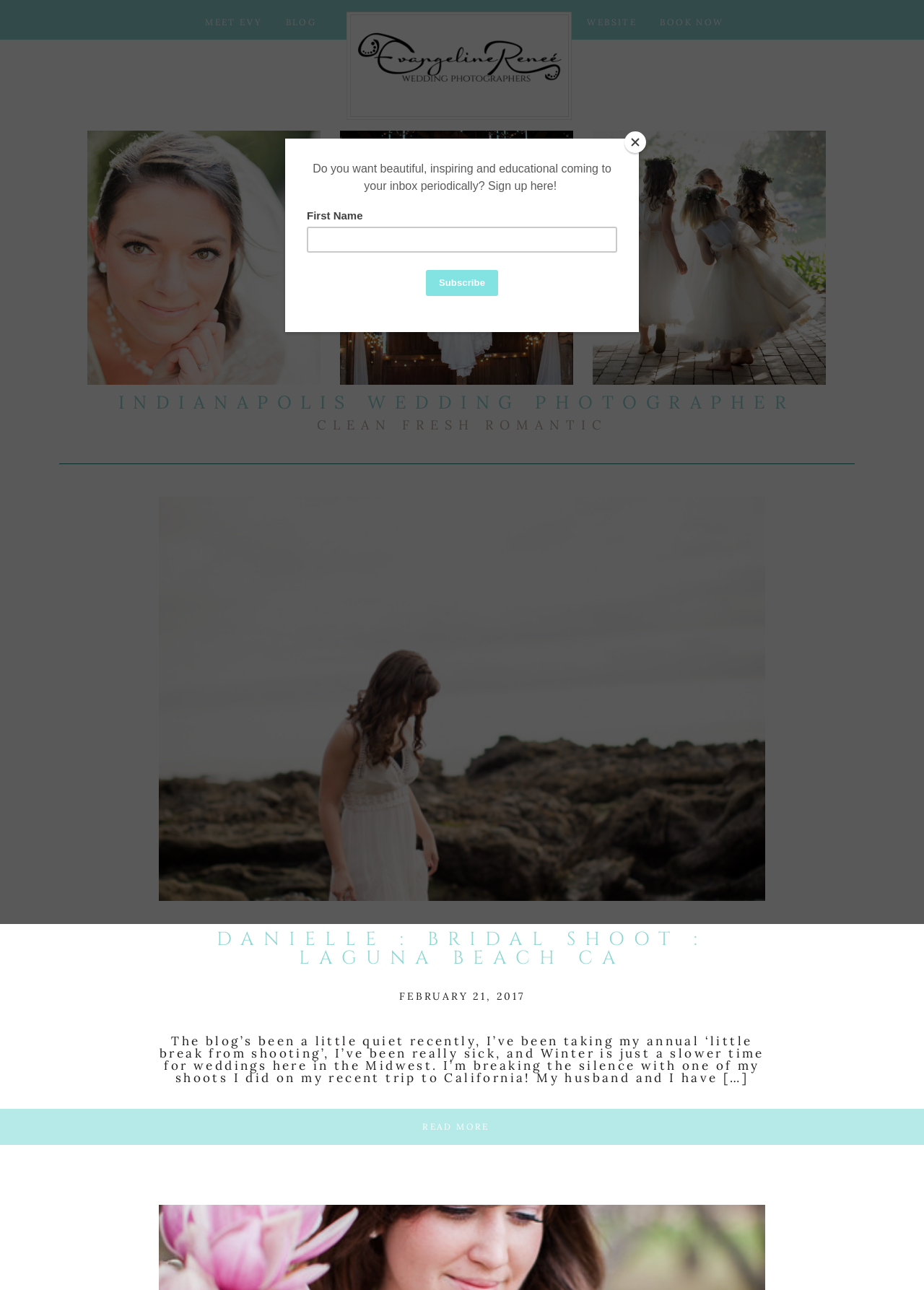Kindly provide the bounding box coordinates of the section you need to click on to fulfill the given instruction: "book a session".

[0.709, 0.014, 0.788, 0.024]